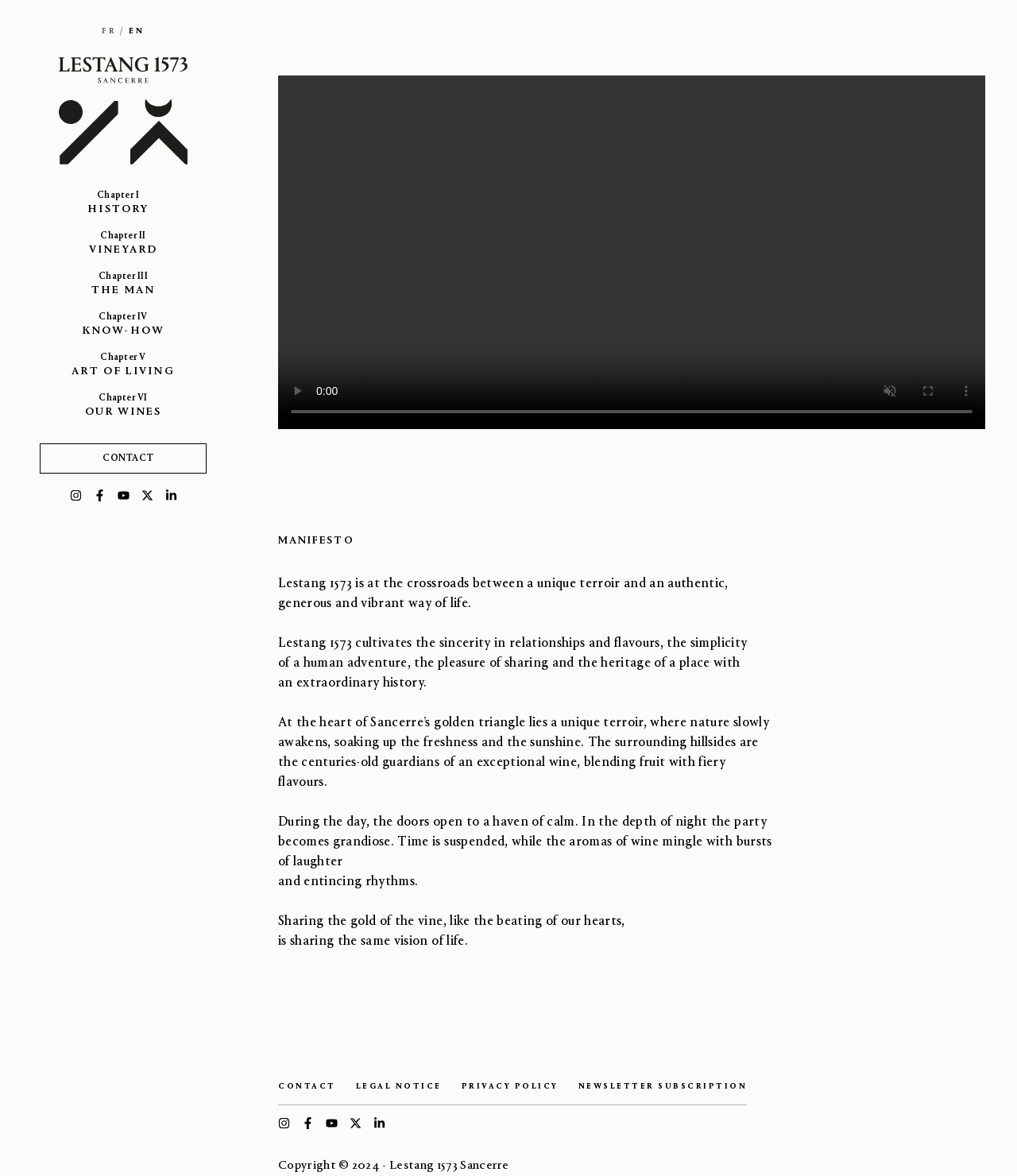Please provide a detailed answer to the question below based on the screenshot: 
What is the copyright year of the webpage?

The copyright year of the webpage can be found in the StaticText element at the bottom of the webpage, which states 'Copyright © 2024 - Lestang 1573 Sancerre'.